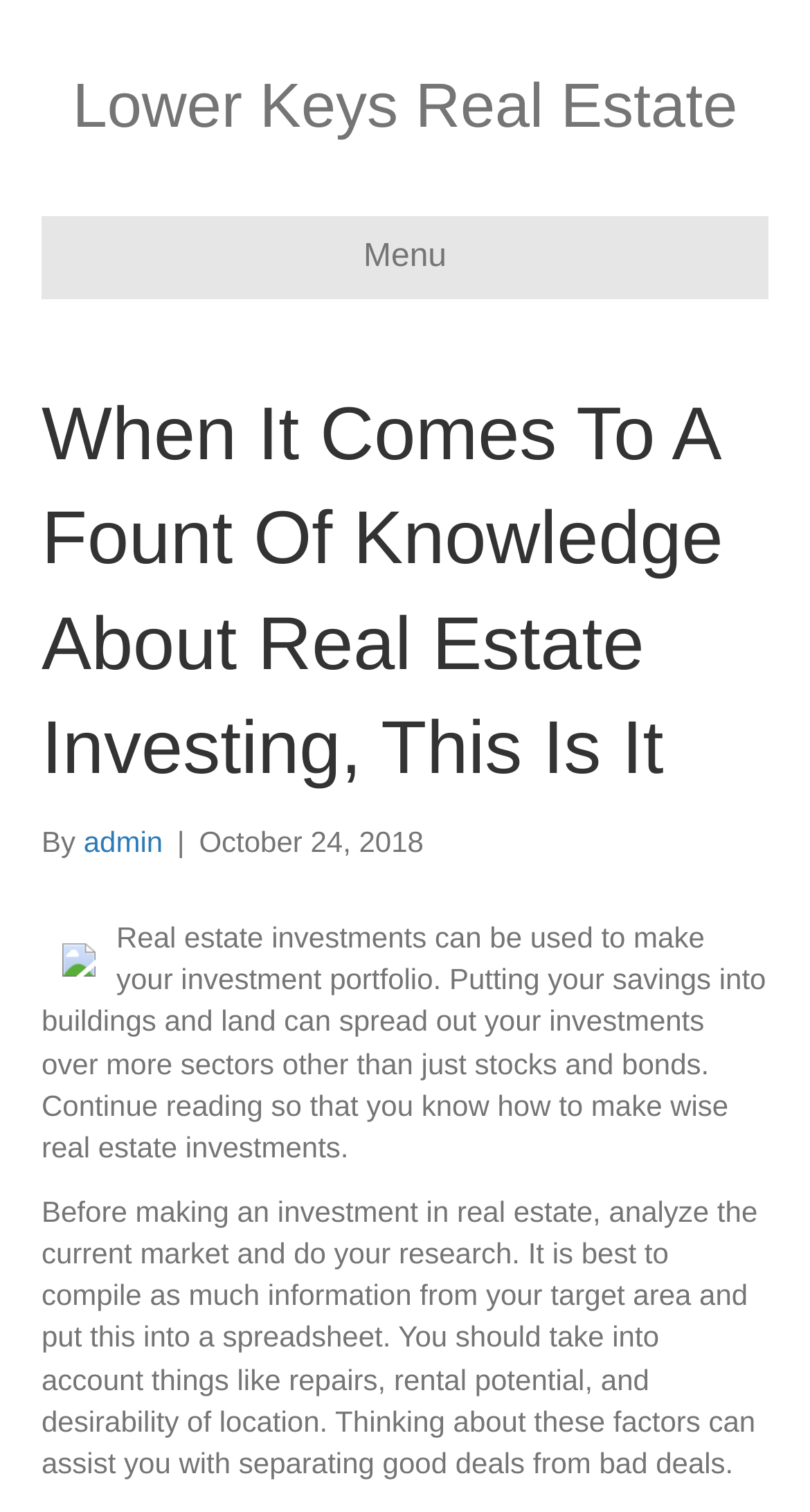Refer to the image and offer a detailed explanation in response to the question: What is the name of the website?

I determined the answer by looking at the link element with the text 'Lower Keys Real Estate' at the top of the webpage, which suggests that it is the name of the website.